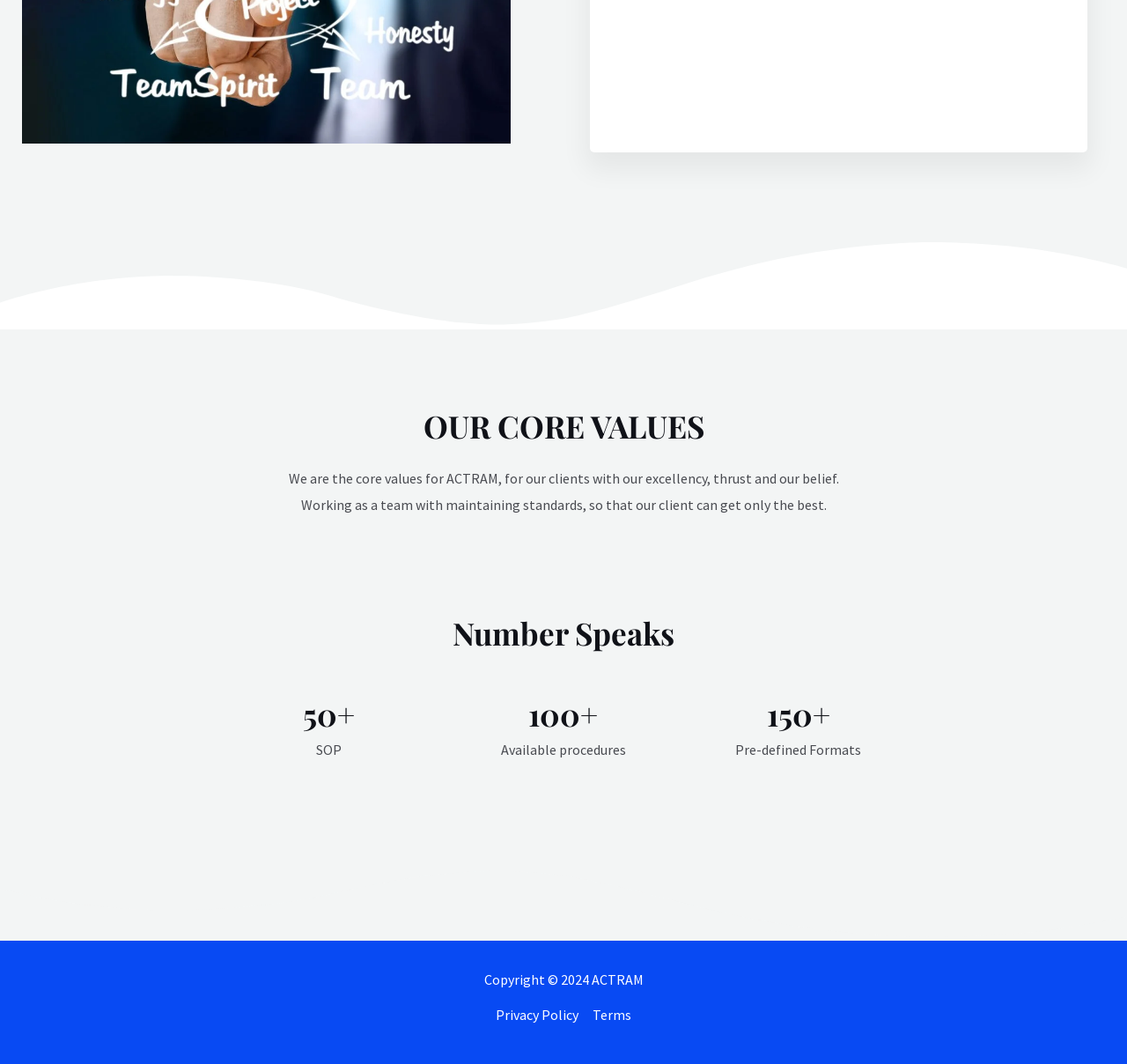Find the bounding box coordinates corresponding to the UI element with the description: "Terms". The coordinates should be formatted as [left, top, right, bottom], with values as floats between 0 and 1.

[0.52, 0.942, 0.56, 0.967]